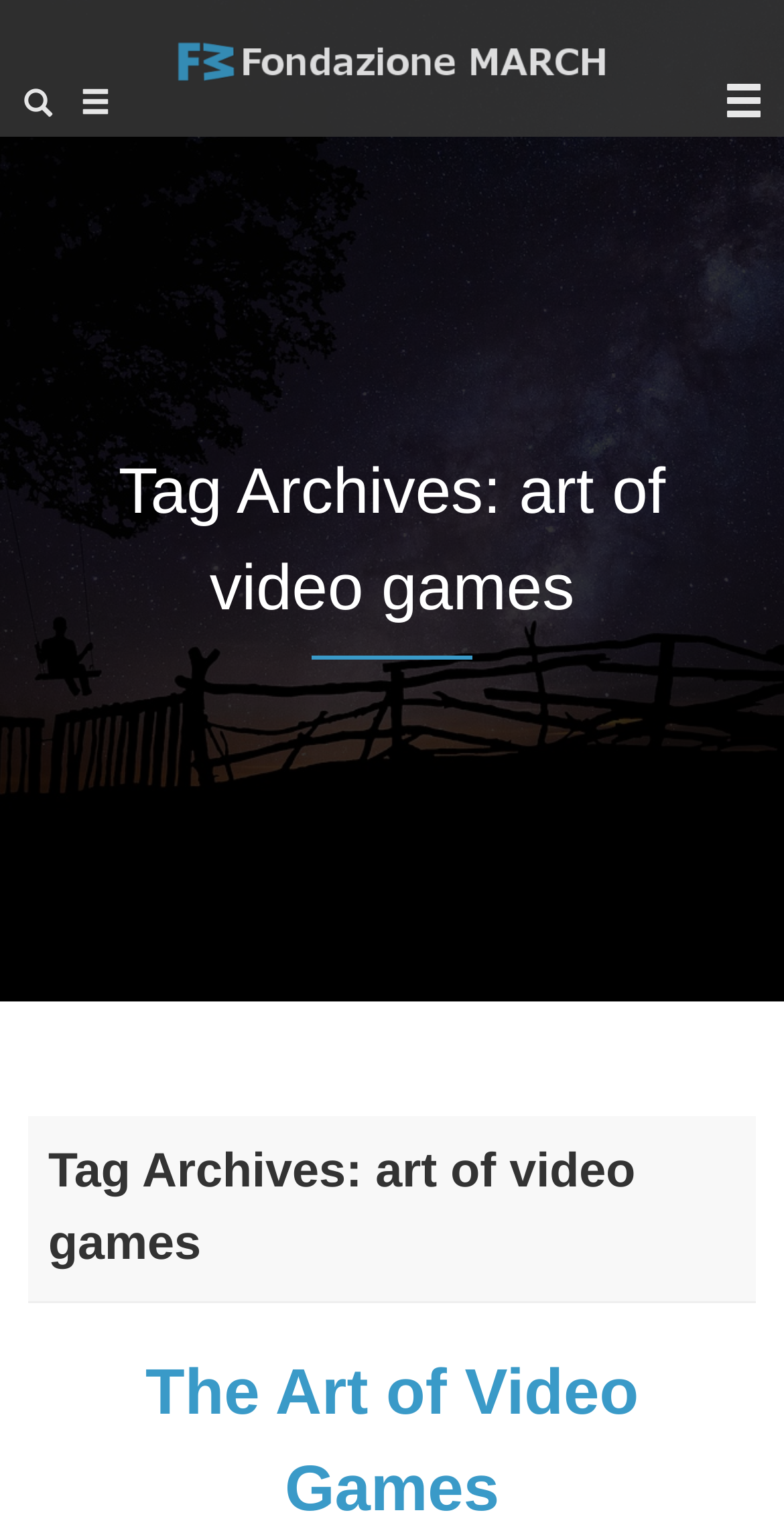How many social media links are there?
Please answer the question as detailed as possible.

There are three social media links on the webpage, represented by the link elements with the texts '', '', and '' respectively, located at the top and bottom of the webpage.